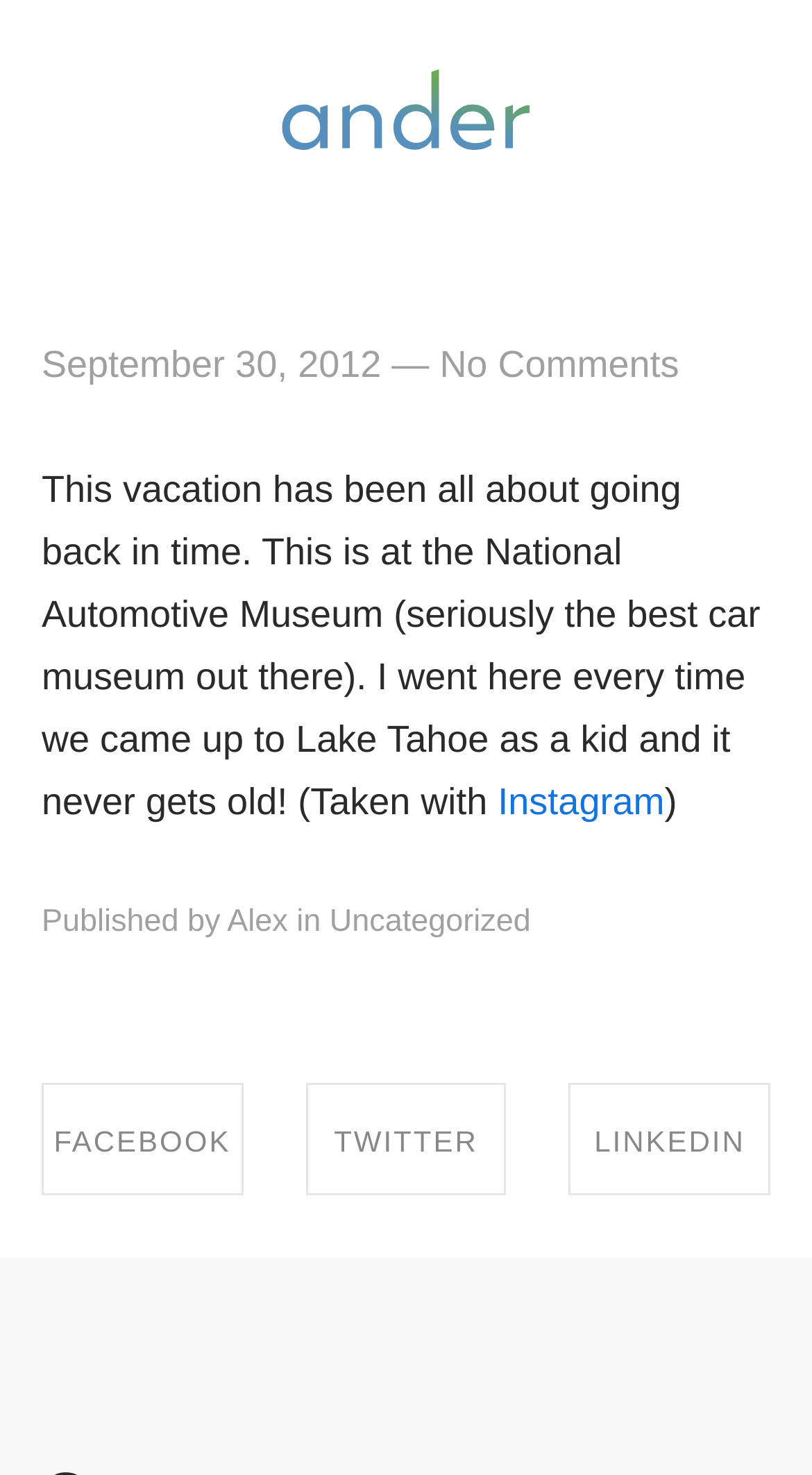Identify the bounding box coordinates for the UI element described by the following text: "Work". Provide the coordinates as four float numbers between 0 and 1, in the format [left, top, right, bottom].

[0.087, 0.047, 0.241, 0.082]